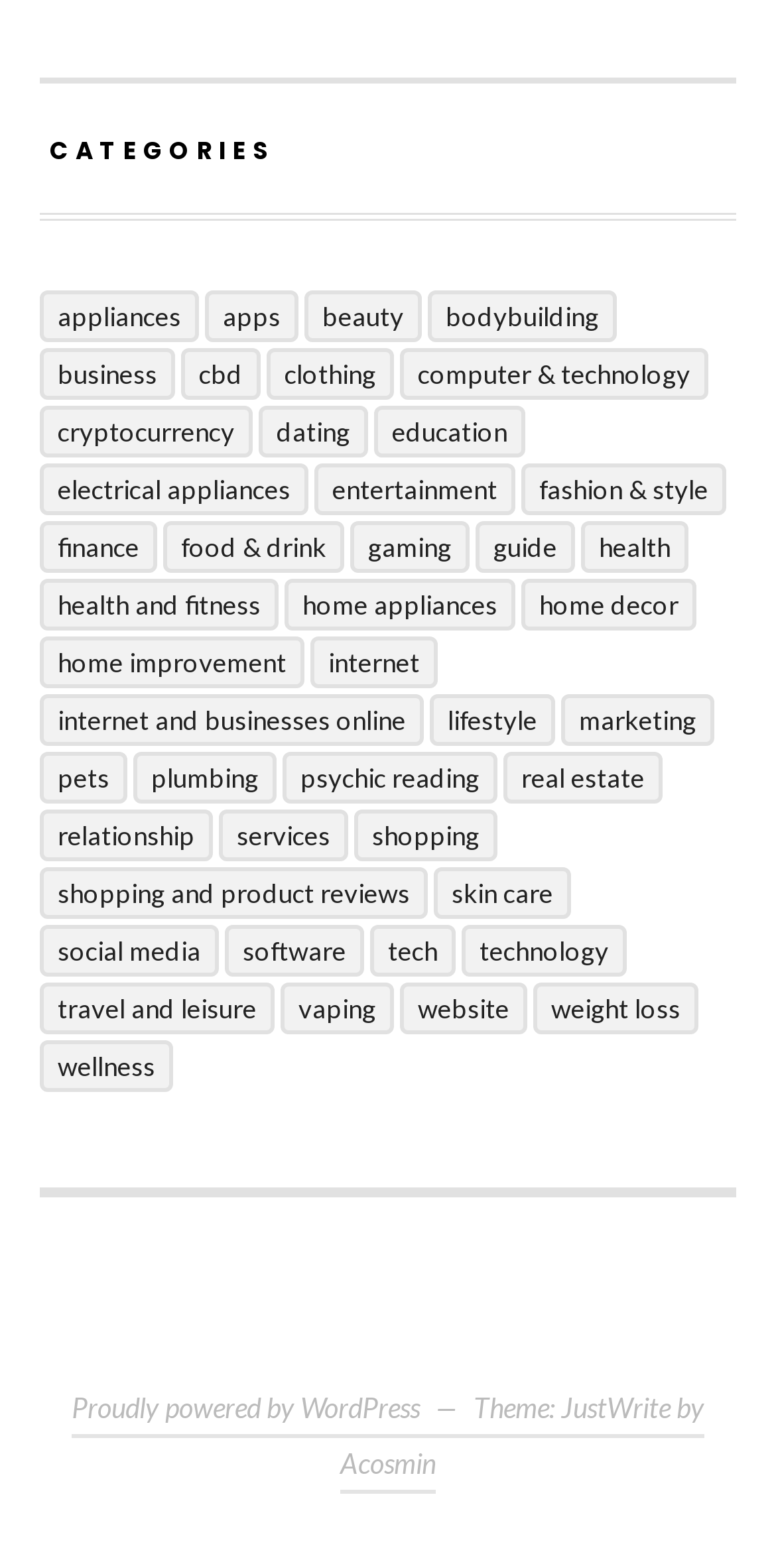Determine the bounding box coordinates for the UI element matching this description: "Health".

[0.749, 0.332, 0.887, 0.365]